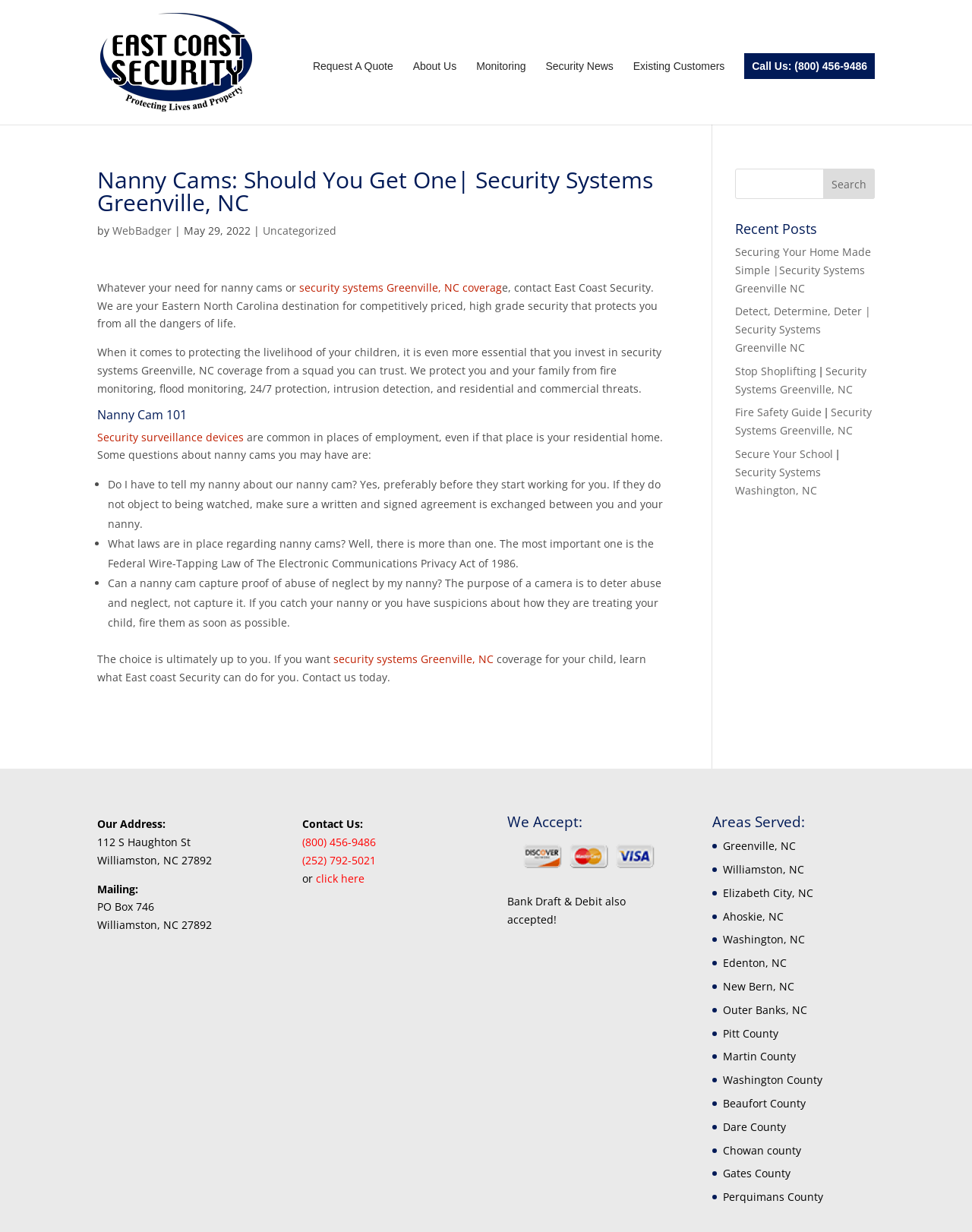Determine the bounding box coordinates of the element's region needed to click to follow the instruction: "Click on 'Request A Quote'". Provide these coordinates as four float numbers between 0 and 1, formatted as [left, top, right, bottom].

[0.322, 0.049, 0.404, 0.101]